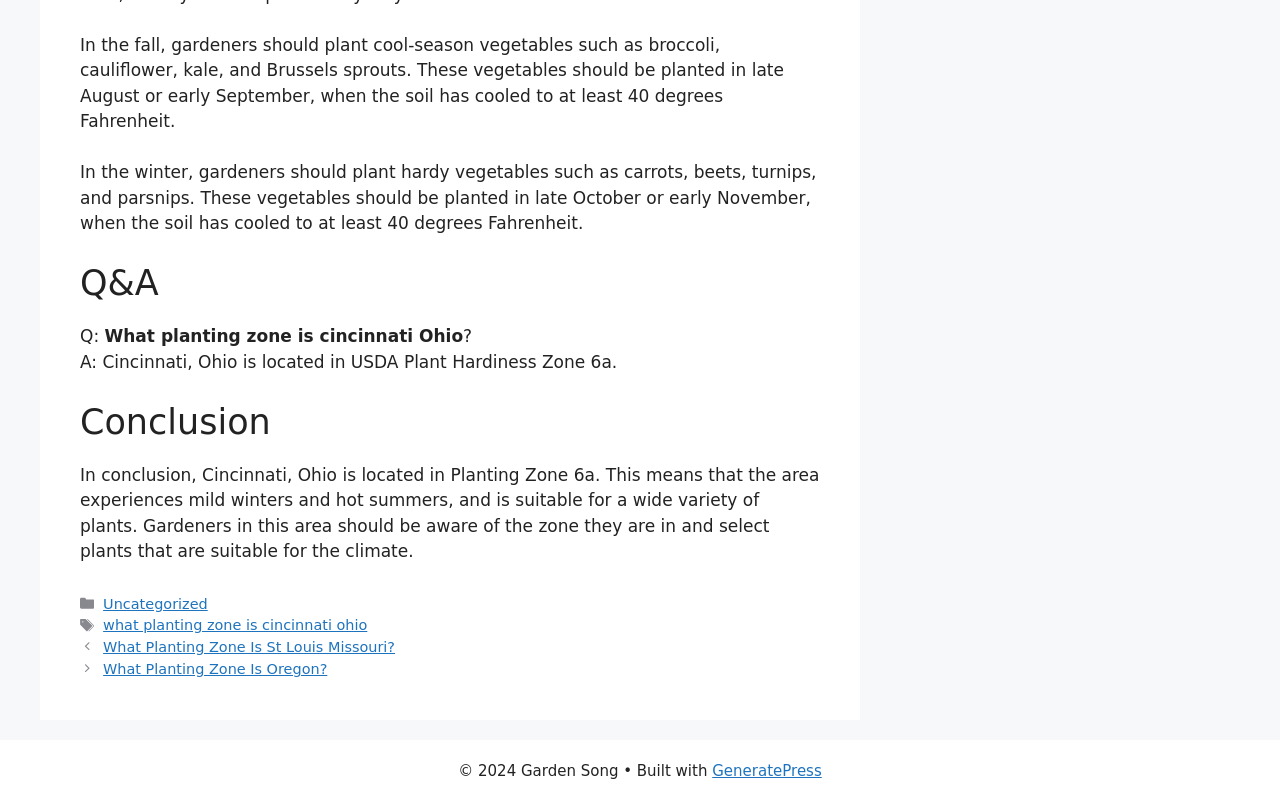How many links are there in the 'Posts' section?
Please provide an in-depth and detailed response to the question.

In the 'Posts' section, there are two links: 'What Planting Zone Is St Louis Missouri?' and 'What Planting Zone Is Oregon?'.